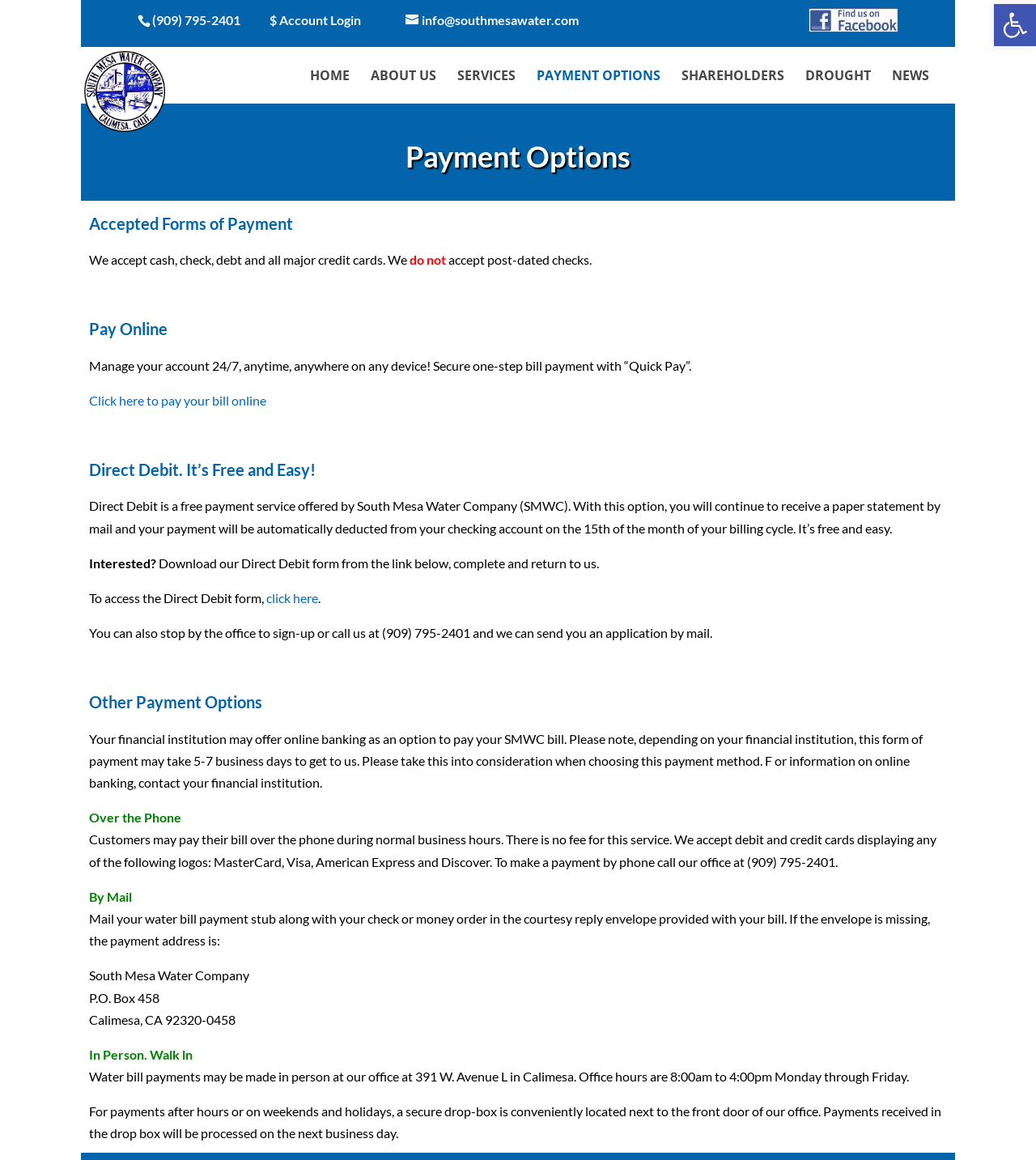Identify the bounding box coordinates of the region that needs to be clicked to carry out this instruction: "Download the Direct Debit form". Provide these coordinates as four float numbers ranging from 0 to 1, i.e., [left, top, right, bottom].

[0.257, 0.509, 0.307, 0.522]